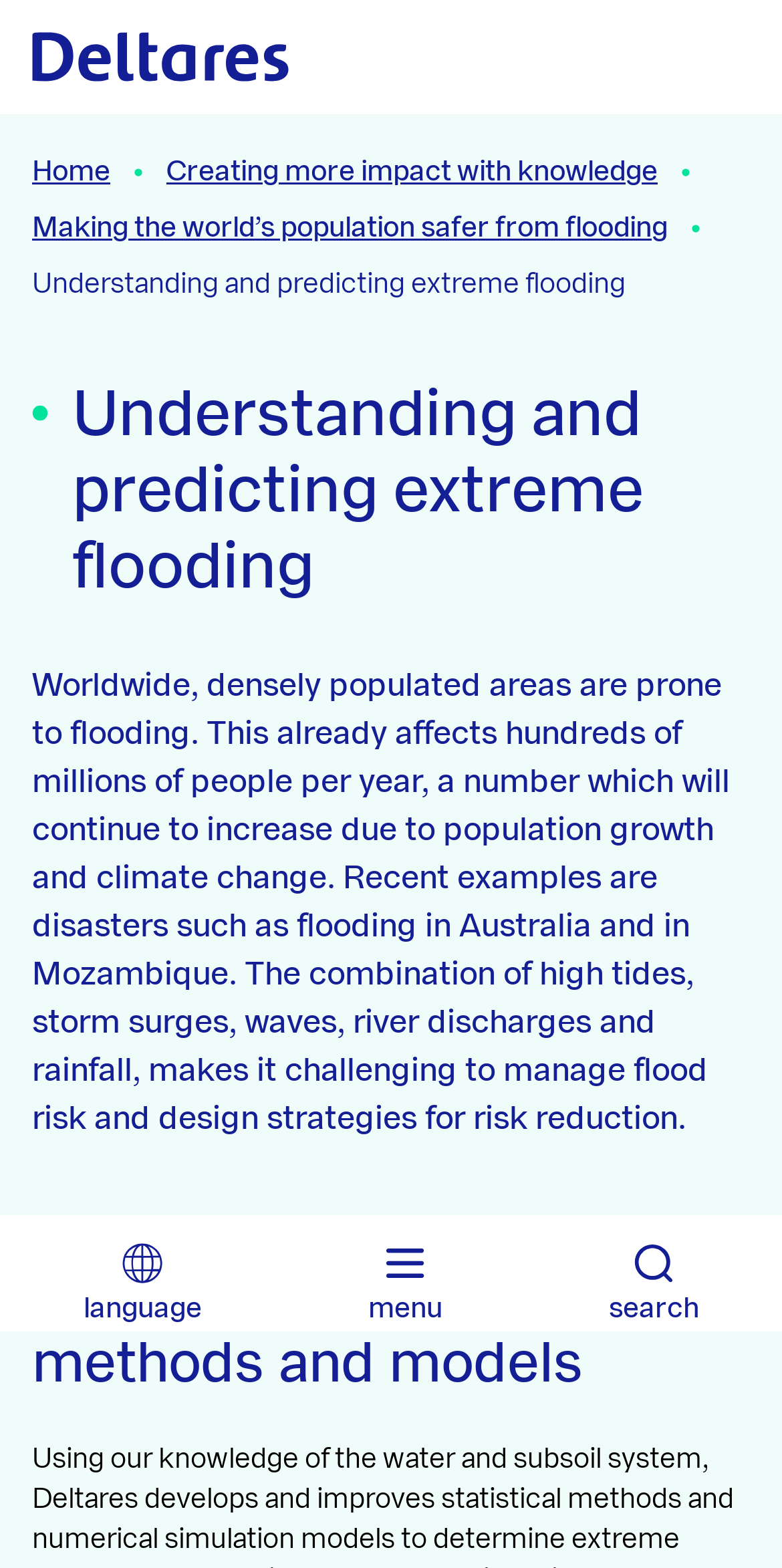What is the main topic of this webpage?
Based on the image, provide your answer in one word or phrase.

Flooding